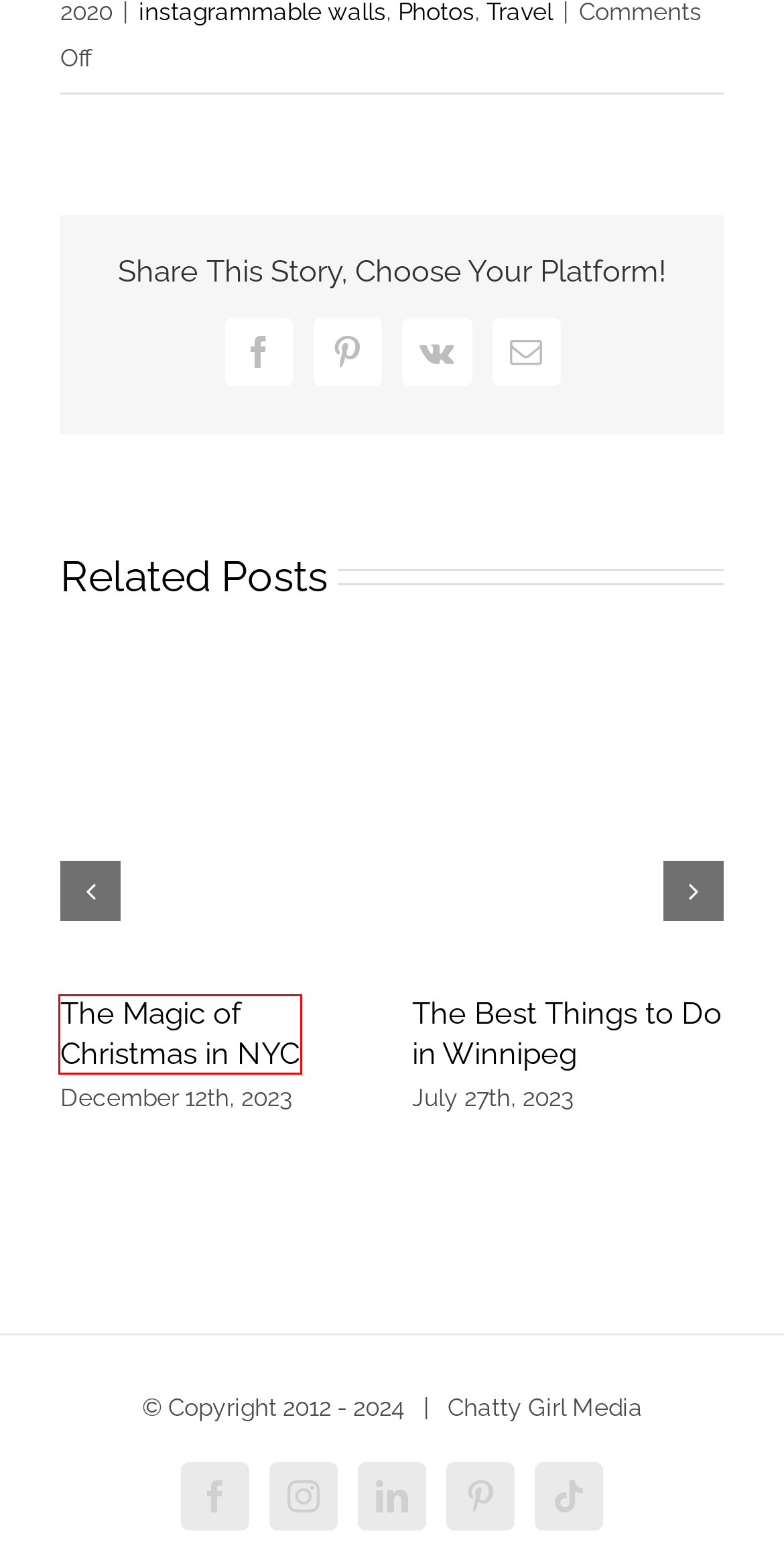Examine the screenshot of the webpage, noting the red bounding box around a UI element. Pick the webpage description that best matches the new page after the element in the red bounding box is clicked. Here are the candidates:
A. Photos - Chatty Girl Media
B. VK | 登录
C. Digital Orca - Vancouver Convention Centre
D. The Magic of Christmas in NYC - Chatty Girl Media
E. 5 things you didn't know about the #kitswings mural! - Homes in Kits
F. Visit Southern California with a stay at Irvine Marriott - Chatty Girl Media
G. The Best Things to Do in Winnipeg - Chatty Girl Media
H. Travel - Chatty Girl Media

D